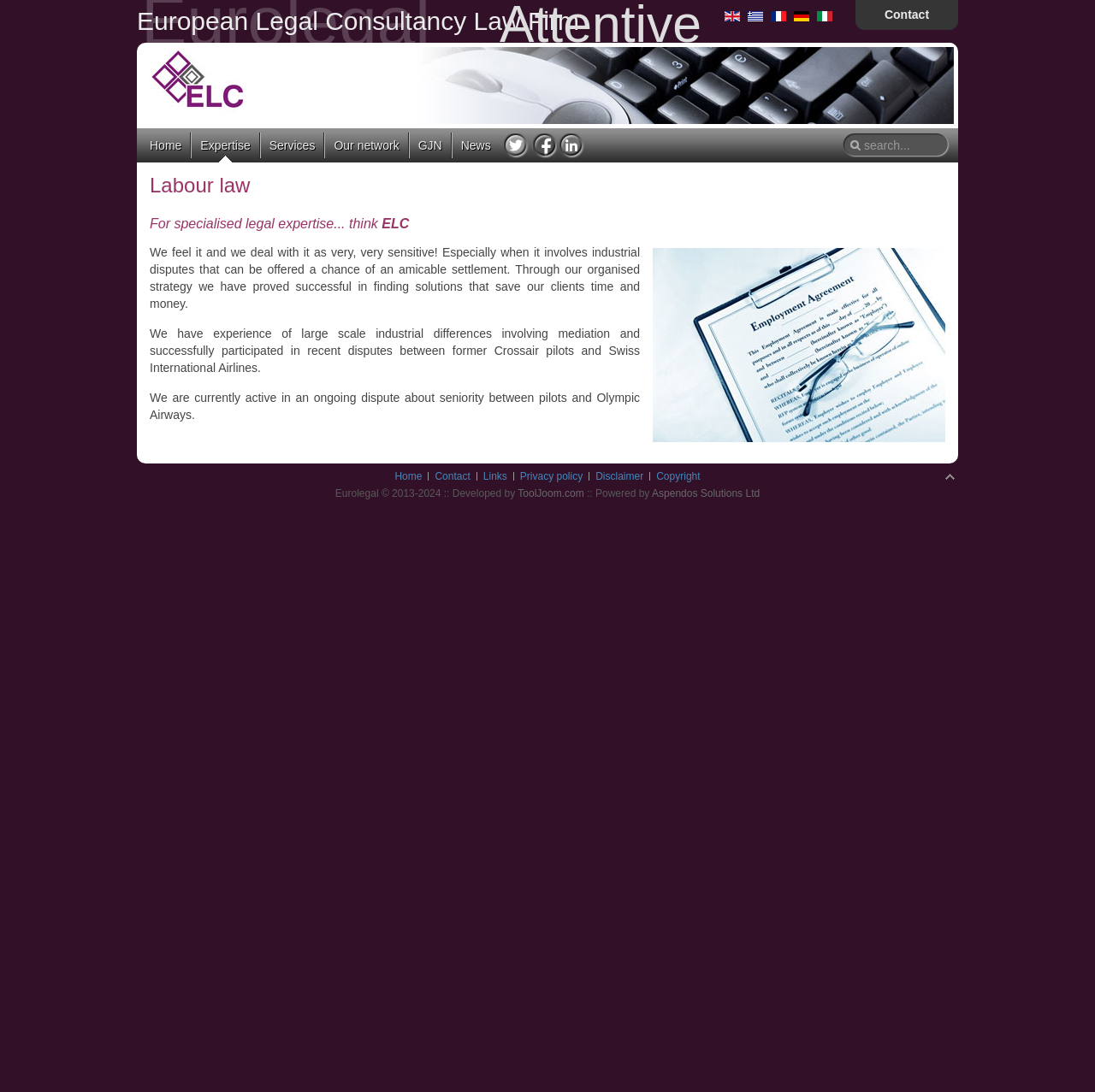Locate the bounding box coordinates of the item that should be clicked to fulfill the instruction: "Go to Home page".

[0.129, 0.121, 0.174, 0.145]